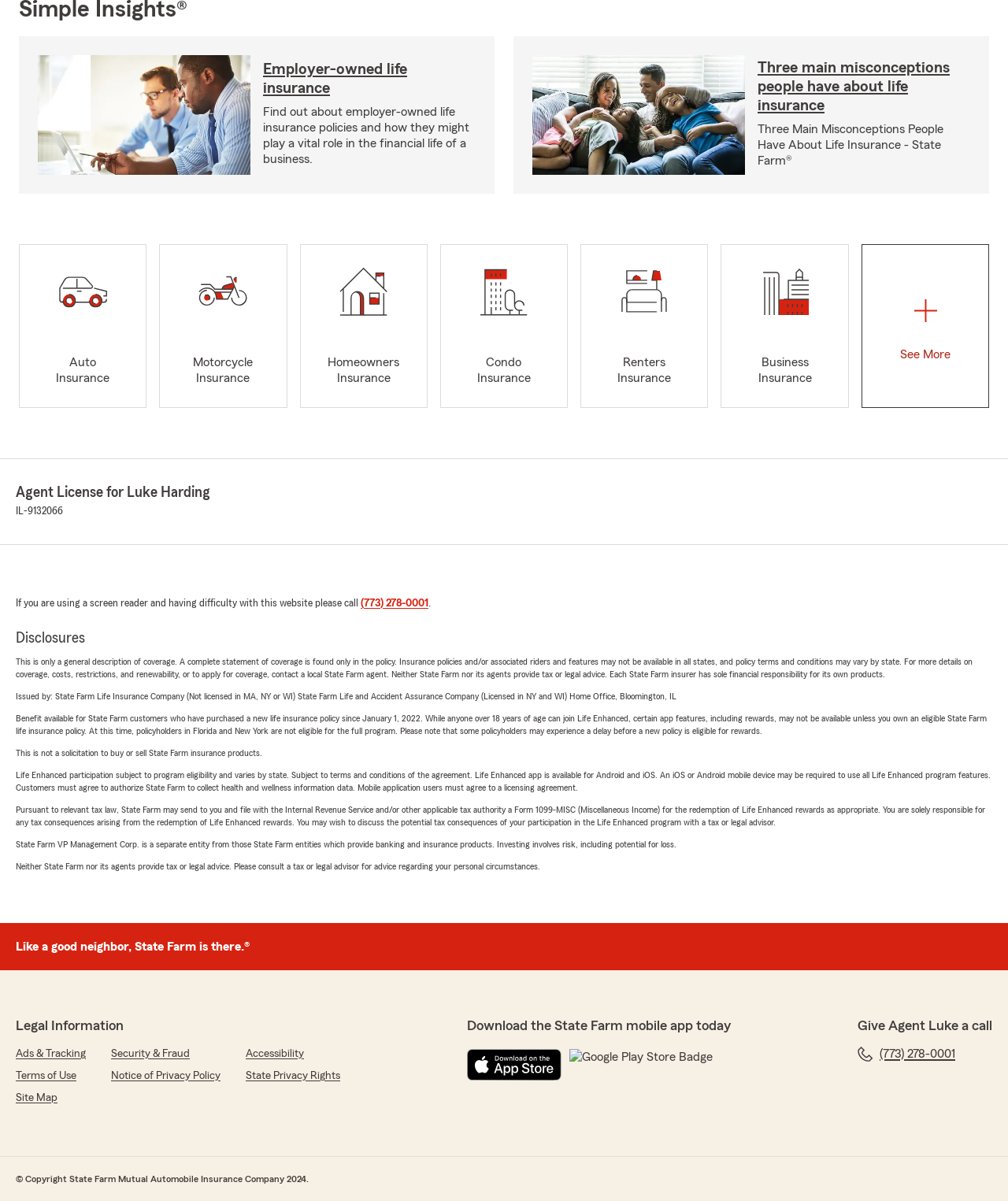Find the bounding box coordinates of the element I should click to carry out the following instruction: "Click the 'Auto Insurance' link".

[0.019, 0.203, 0.146, 0.34]